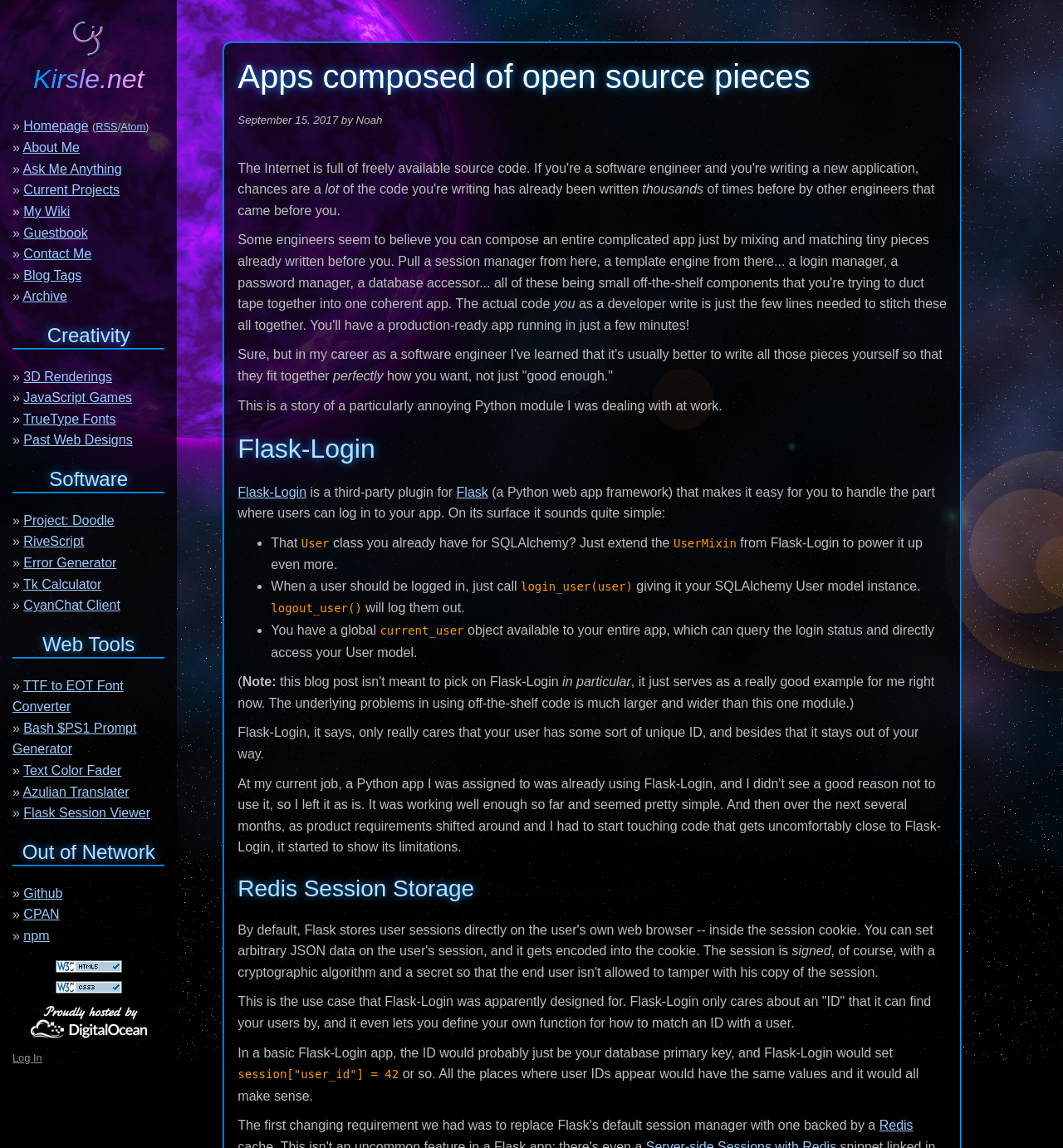Please identify the bounding box coordinates of the region to click in order to complete the task: "Go to Home". The coordinates must be four float numbers between 0 and 1, specified as [left, top, right, bottom].

None